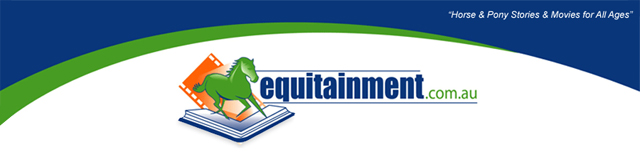What type of content does Equitainment provide?
Identify the answer in the screenshot and reply with a single word or phrase.

Horse & Pony Stories & Movies